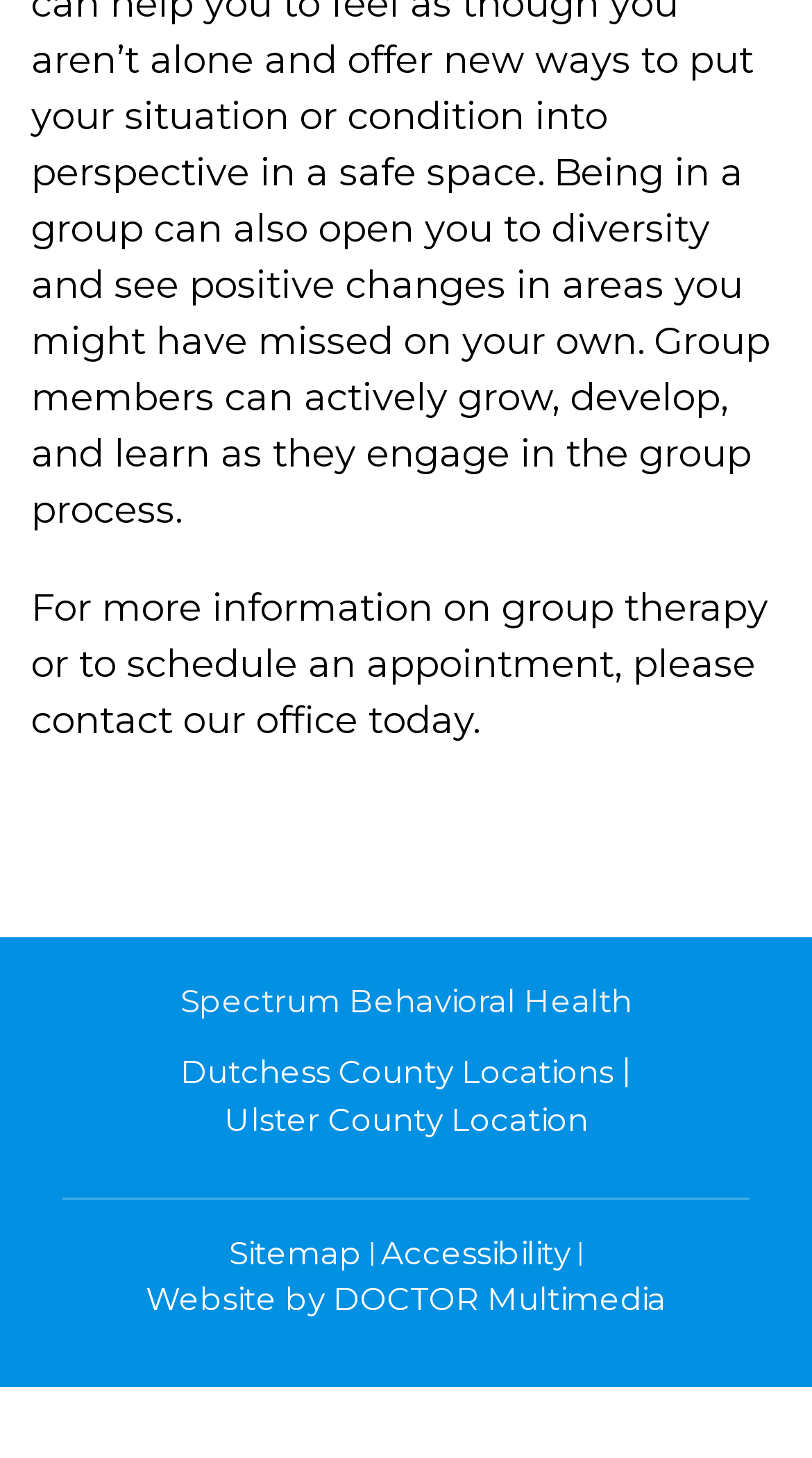Use a single word or phrase to answer the following:
How many links are present in the footer section?

3